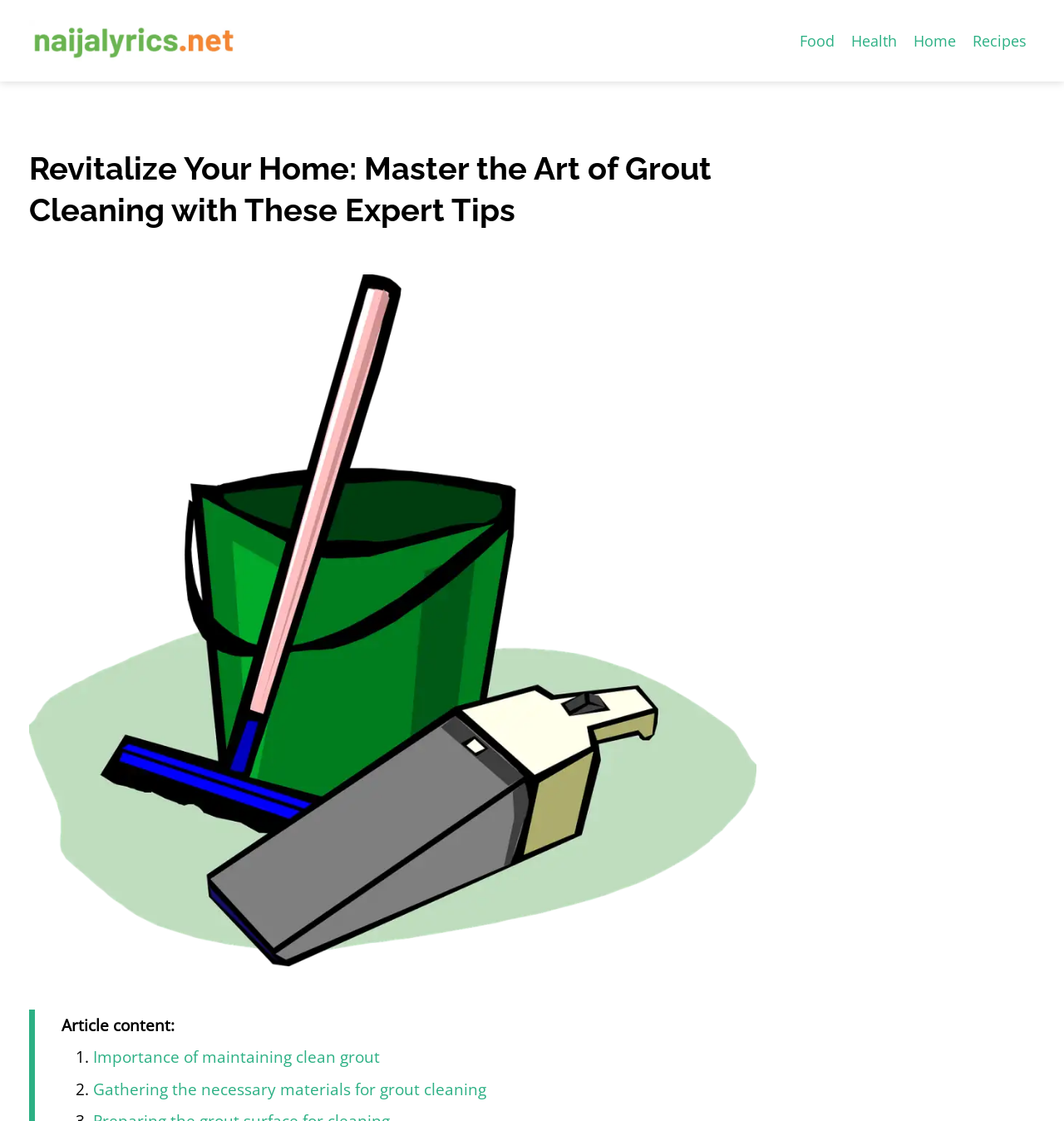How many links are in the top navigation bar?
Based on the image content, provide your answer in one word or a short phrase.

4